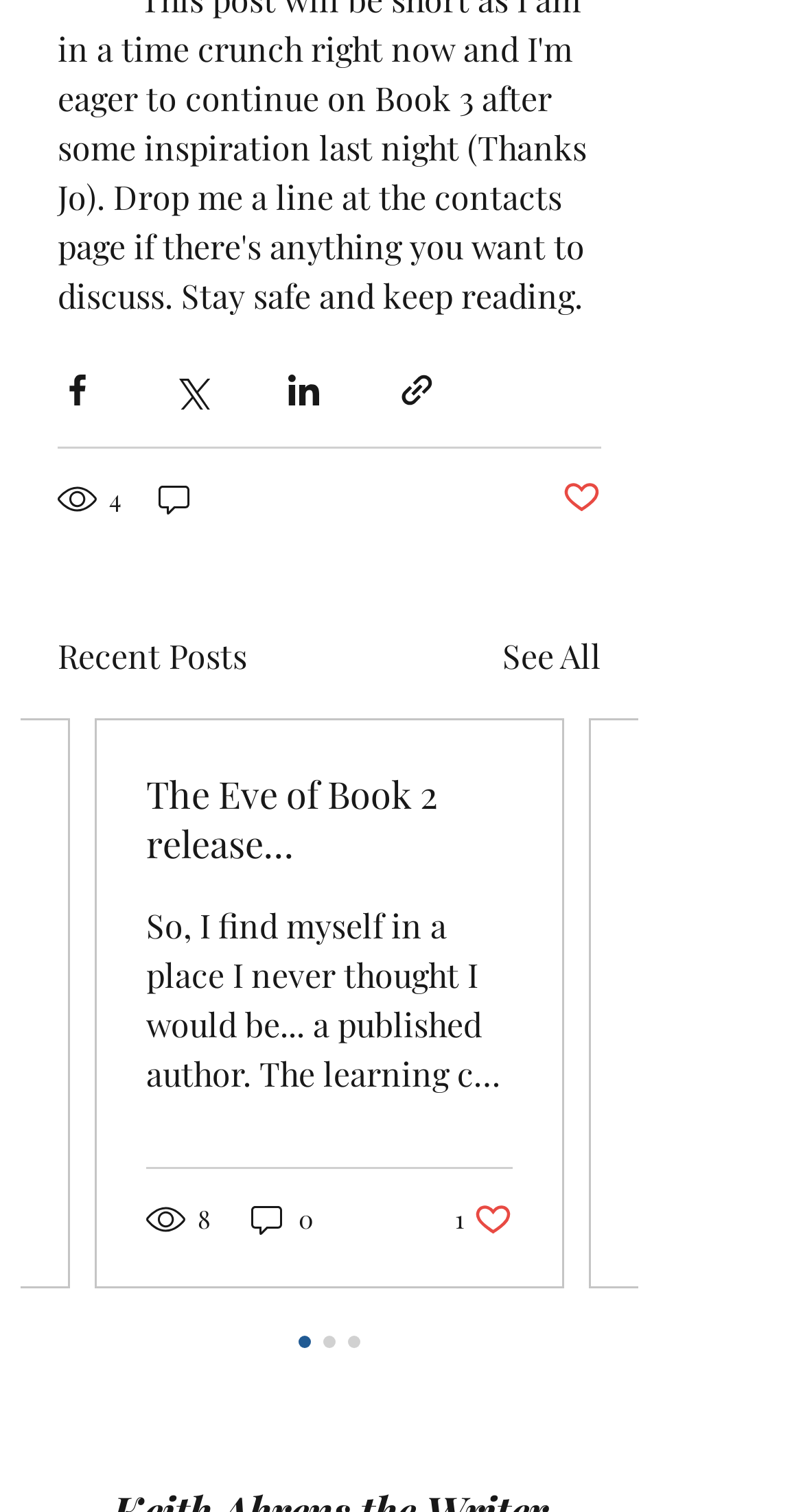Find the bounding box coordinates for the element described here: "aria-label="Share via LinkedIn"".

[0.354, 0.245, 0.403, 0.271]